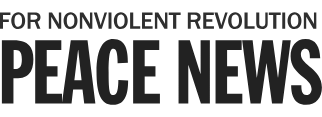Provide a brief response to the question using a single word or phrase: 
What is the tagline of the organization?

FOR NONVIOLENT REVOLUTION